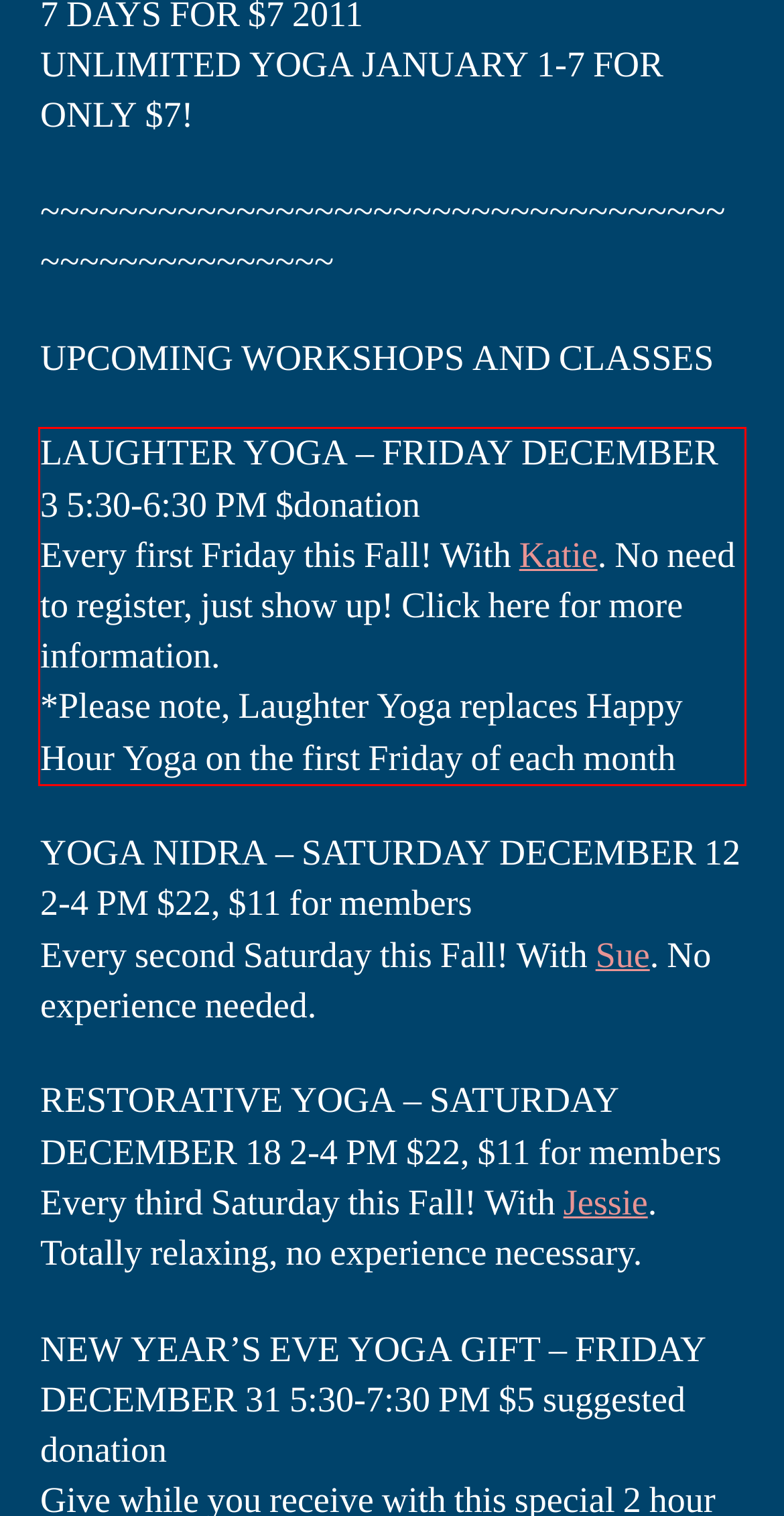Please perform OCR on the UI element surrounded by the red bounding box in the given webpage screenshot and extract its text content.

LAUGHTER YOGA – FRIDAY DECEMBER 3 5:30-6:30 PM $donation Every first Friday this Fall! With Katie. No need to register, just show up! Click here for more information. *Please note, Laughter Yoga replaces Happy Hour Yoga on the first Friday of each month